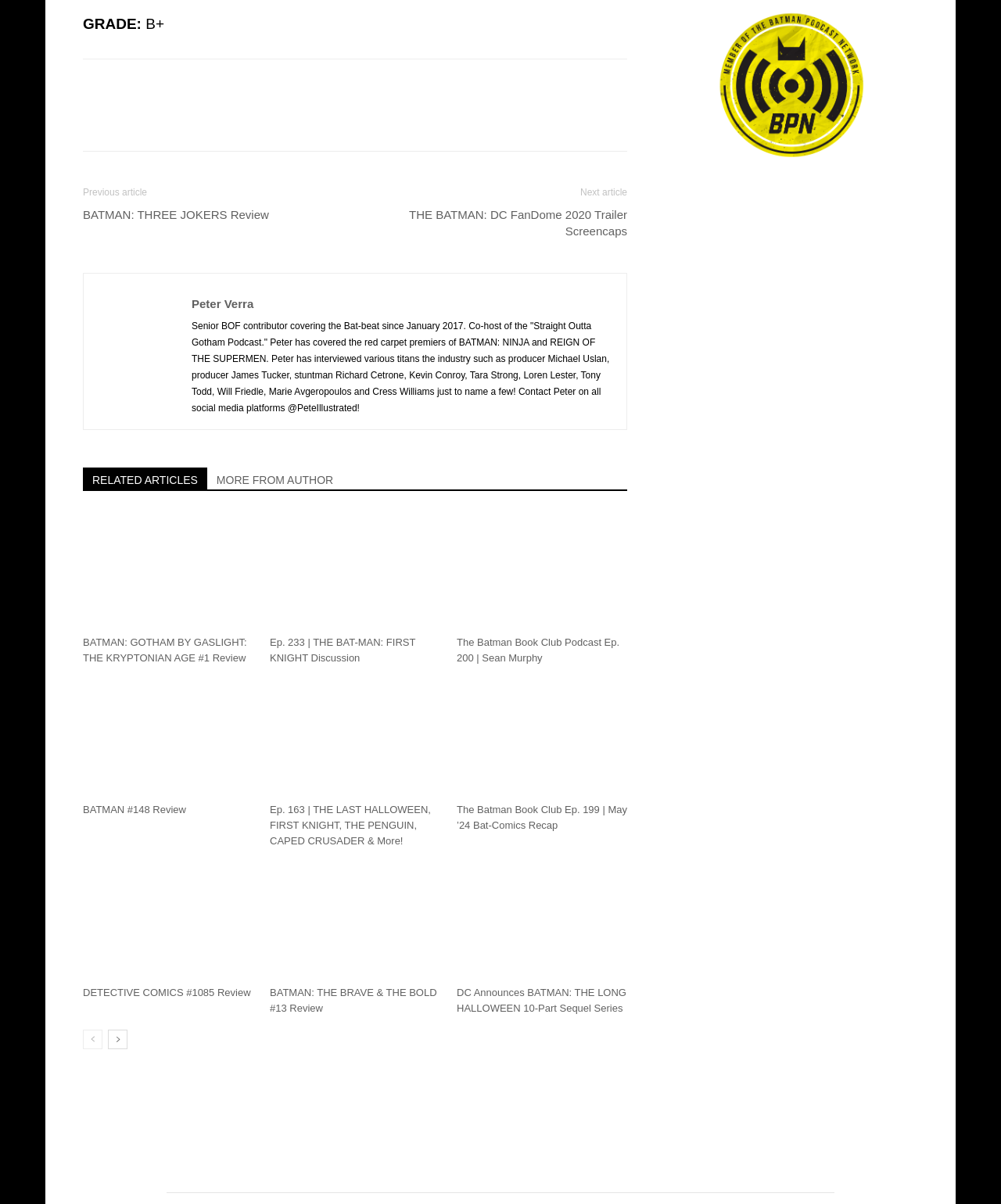Please identify the coordinates of the bounding box for the clickable region that will accomplish this instruction: "Go to the next page".

[0.108, 0.855, 0.127, 0.872]